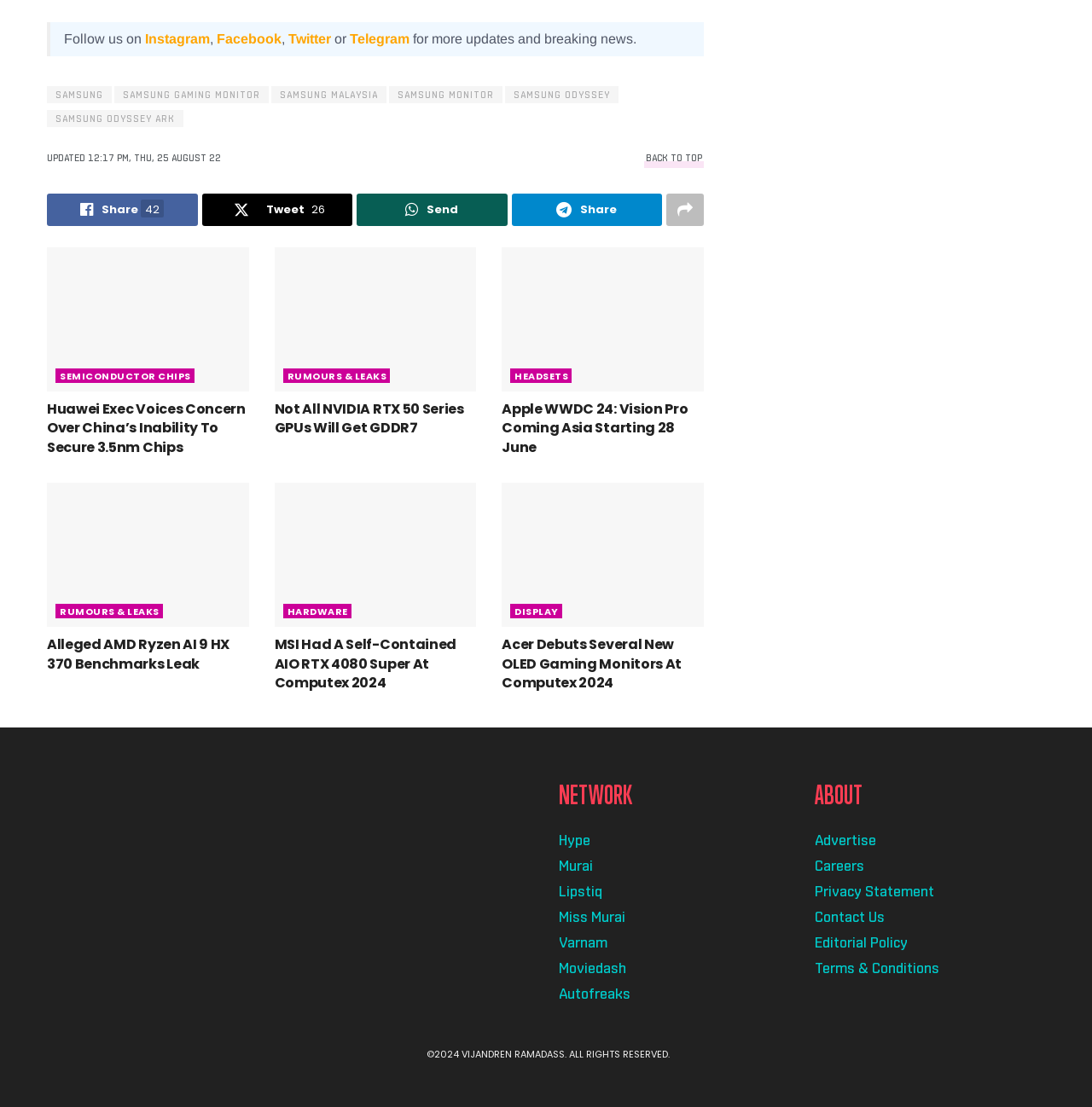Determine the bounding box coordinates of the element that should be clicked to execute the following command: "Go to BACK TO TOP".

[0.59, 0.119, 0.645, 0.152]